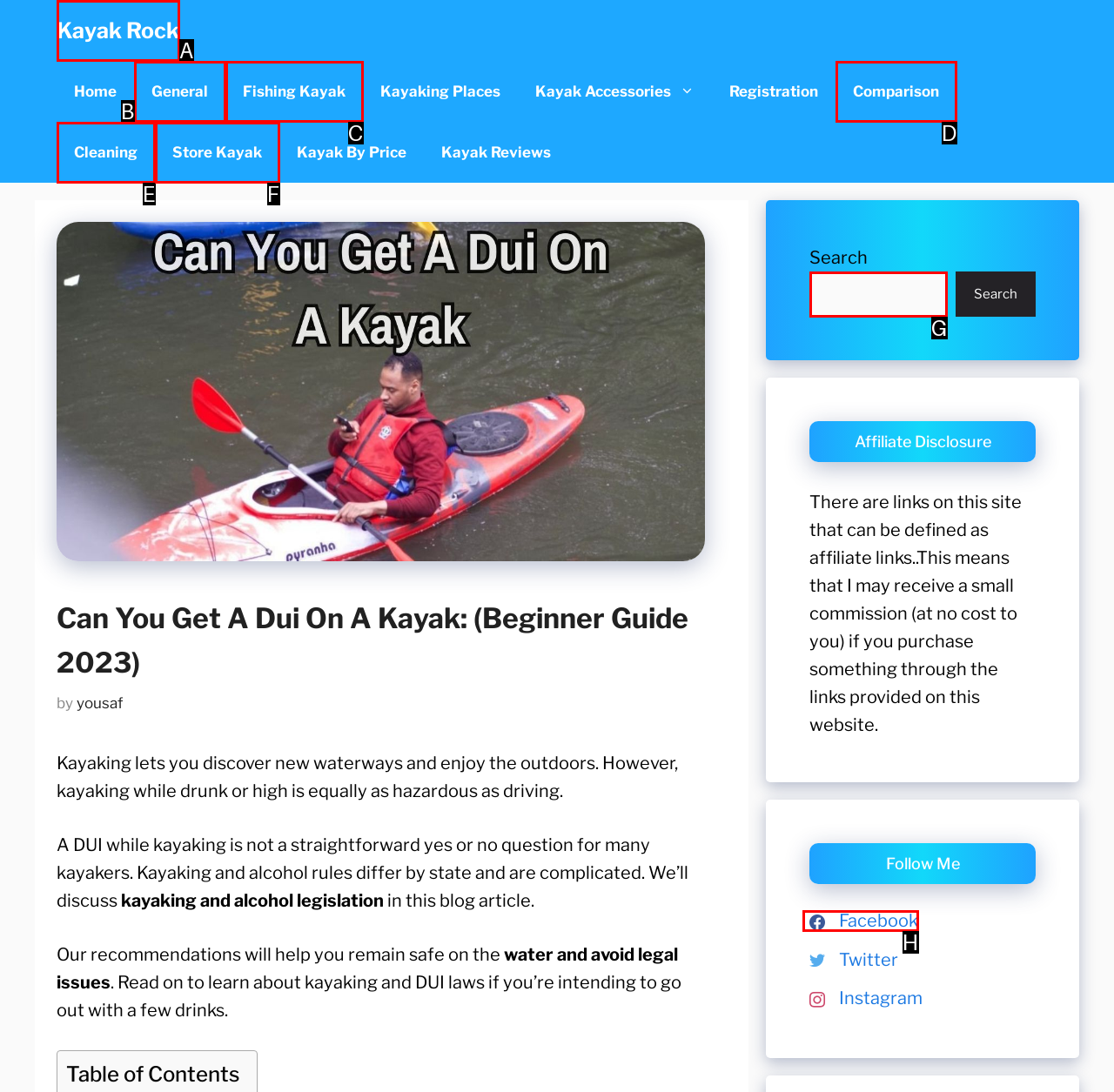Given the description: Facebook, identify the HTML element that fits best. Respond with the letter of the correct option from the choices.

H